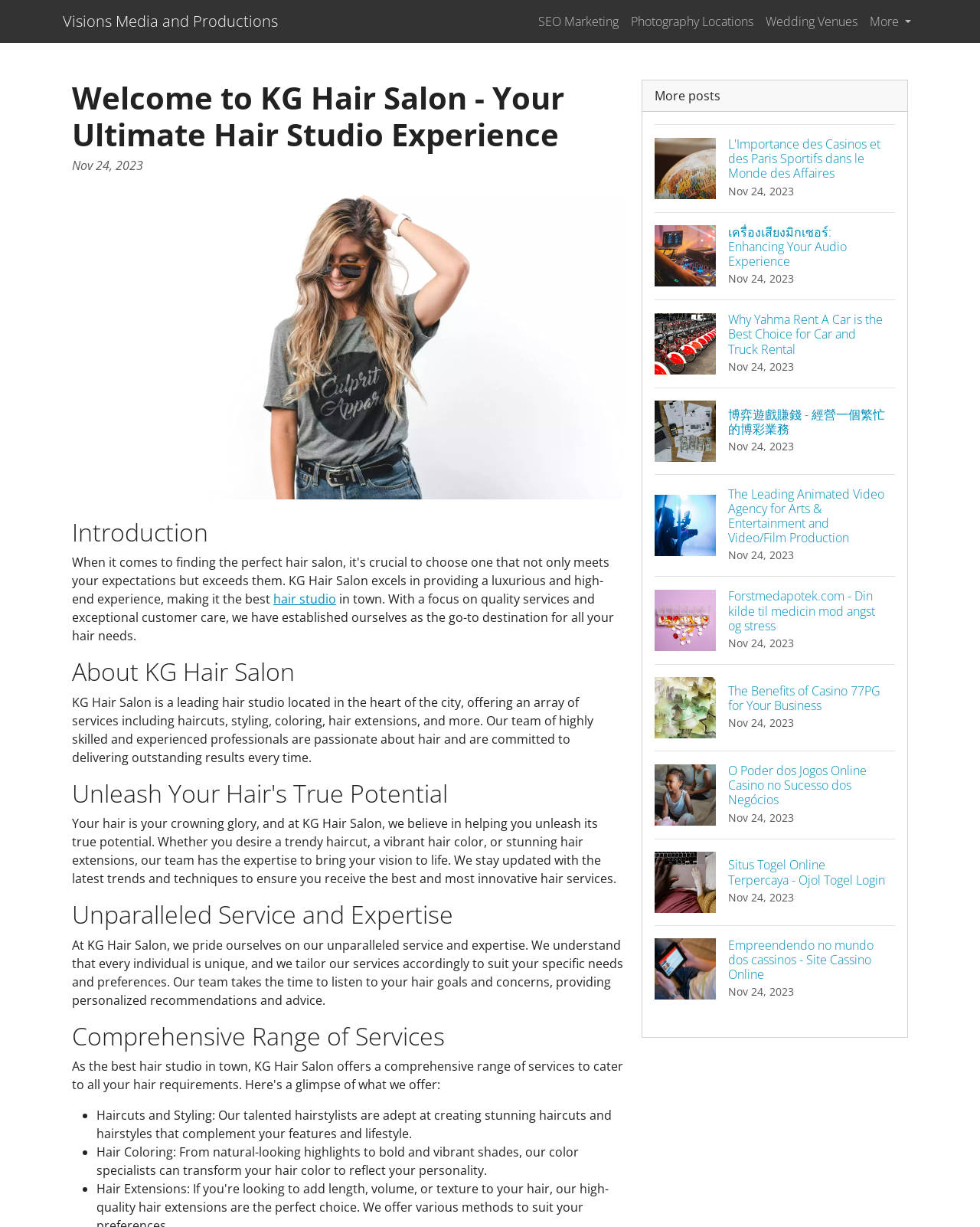Give a full account of the webpage's elements and their arrangement.

The webpage is about KG Hair Salon, a leading hair studio offering various services including haircuts, styling, coloring, and hair extensions. At the top, there are four links to external websites, including Visions Media and Productions, SEO Marketing, Photography Locations, and Wedding Venues, followed by a "More" button. 

Below these links, there is a header section with a heading "Welcome to KG Hair Salon - Your Ultimate Hair Studio Experience" and a date "Nov 24, 2023". Next to the header, there is a figure with an image. 

The main content of the webpage is divided into several sections. The first section is an introduction to KG Hair Salon, describing its focus on quality services and exceptional customer care. The second section is about the hair studio, detailing its services and team of professionals. 

The following sections highlight the benefits of choosing KG Hair Salon, including unleashing one's hair's true potential, unparalleled service and expertise, and a comprehensive range of services. The services offered are listed in bullet points, including haircuts and styling, hair coloring, and more.

At the bottom of the webpage, there are several links to external articles, each with an image and a heading. These articles appear to be unrelated to KG Hair Salon and cover various topics such as casinos, audio equipment, car rental, and animated video production.